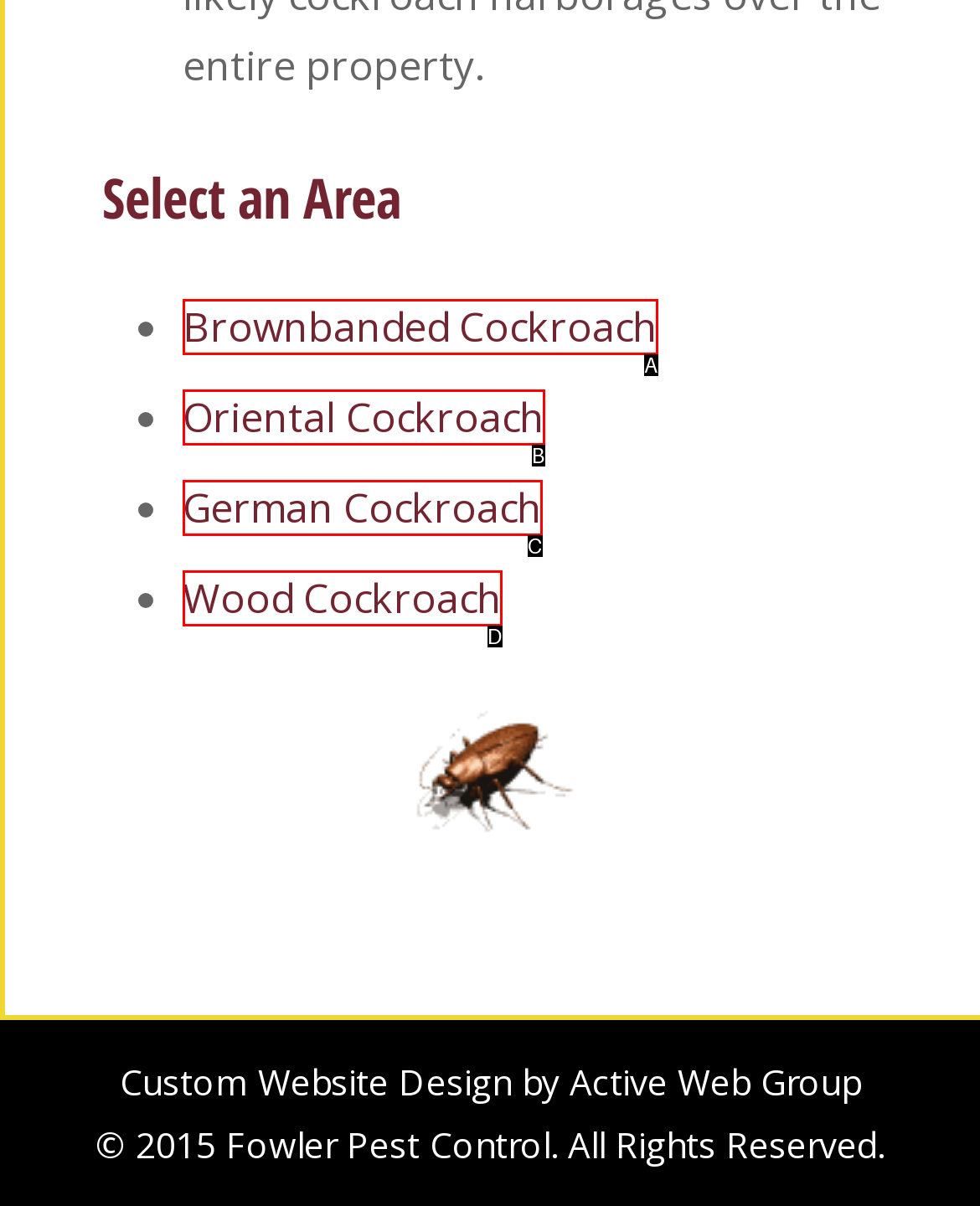Given the description: Wood Cockroach, identify the corresponding option. Answer with the letter of the appropriate option directly.

D